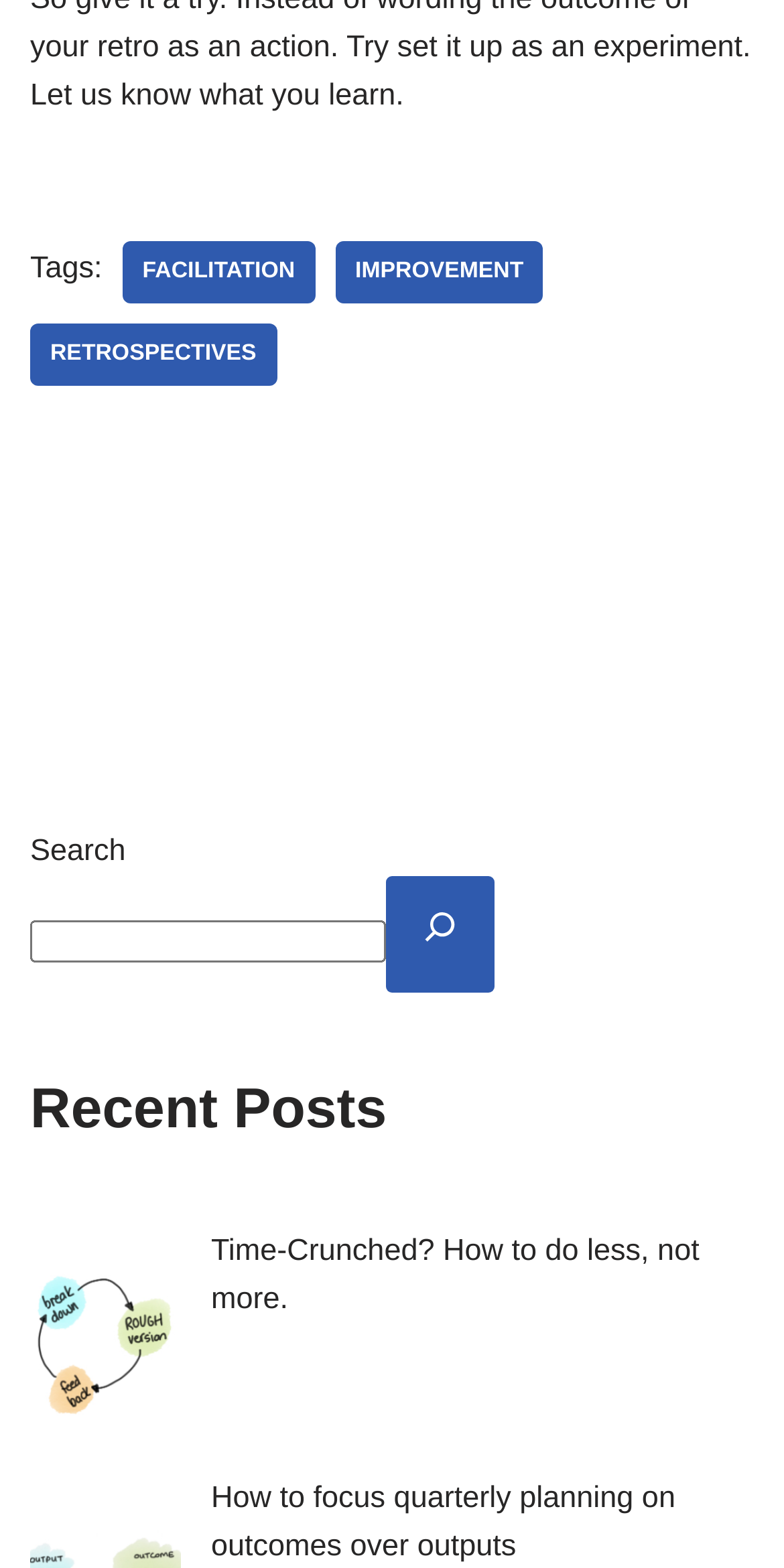Given the content of the image, can you provide a detailed answer to the question?
How many search buttons are there?

There is only one search button on the webpage, which is located inside the search element with a bounding box of [0.492, 0.559, 0.631, 0.634].